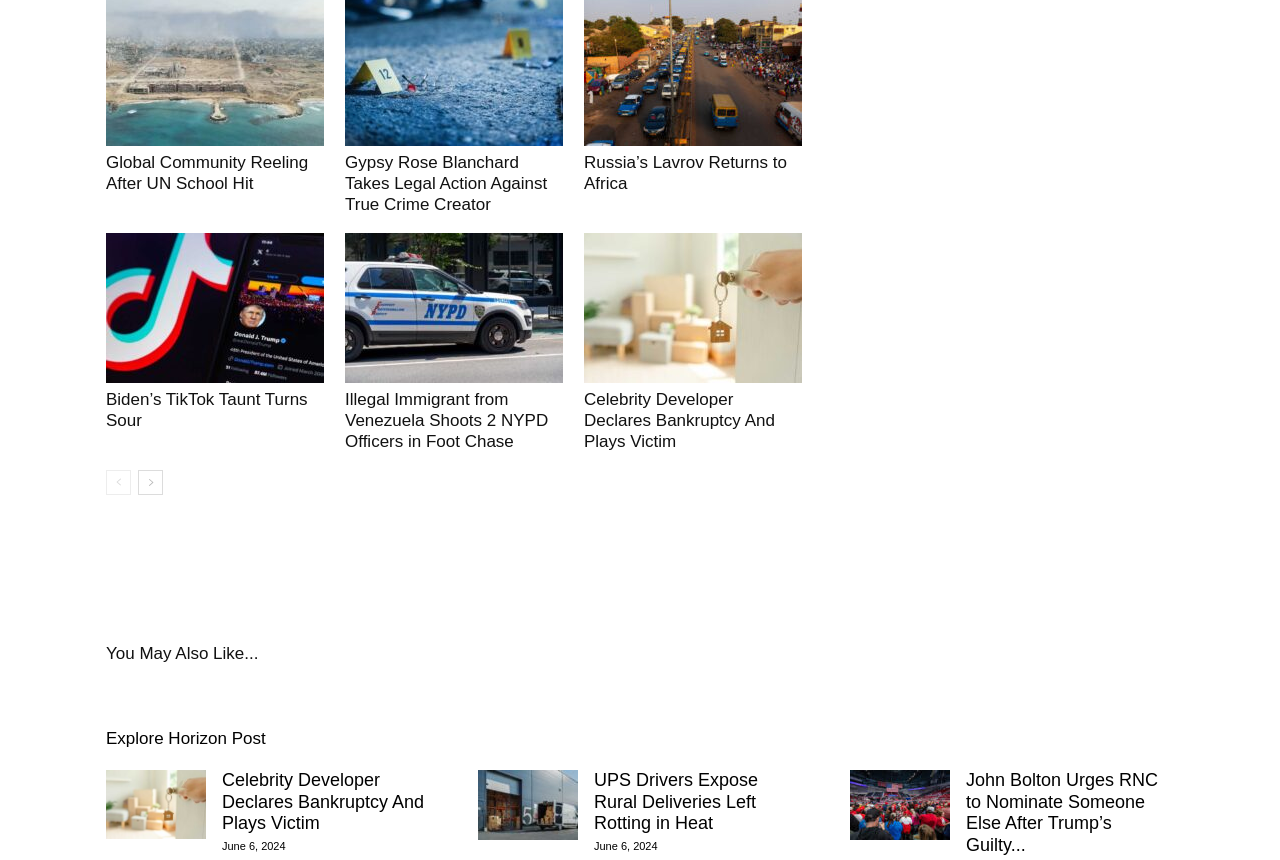Locate the coordinates of the bounding box for the clickable region that fulfills this instruction: "Read ST Computer magazine".

None